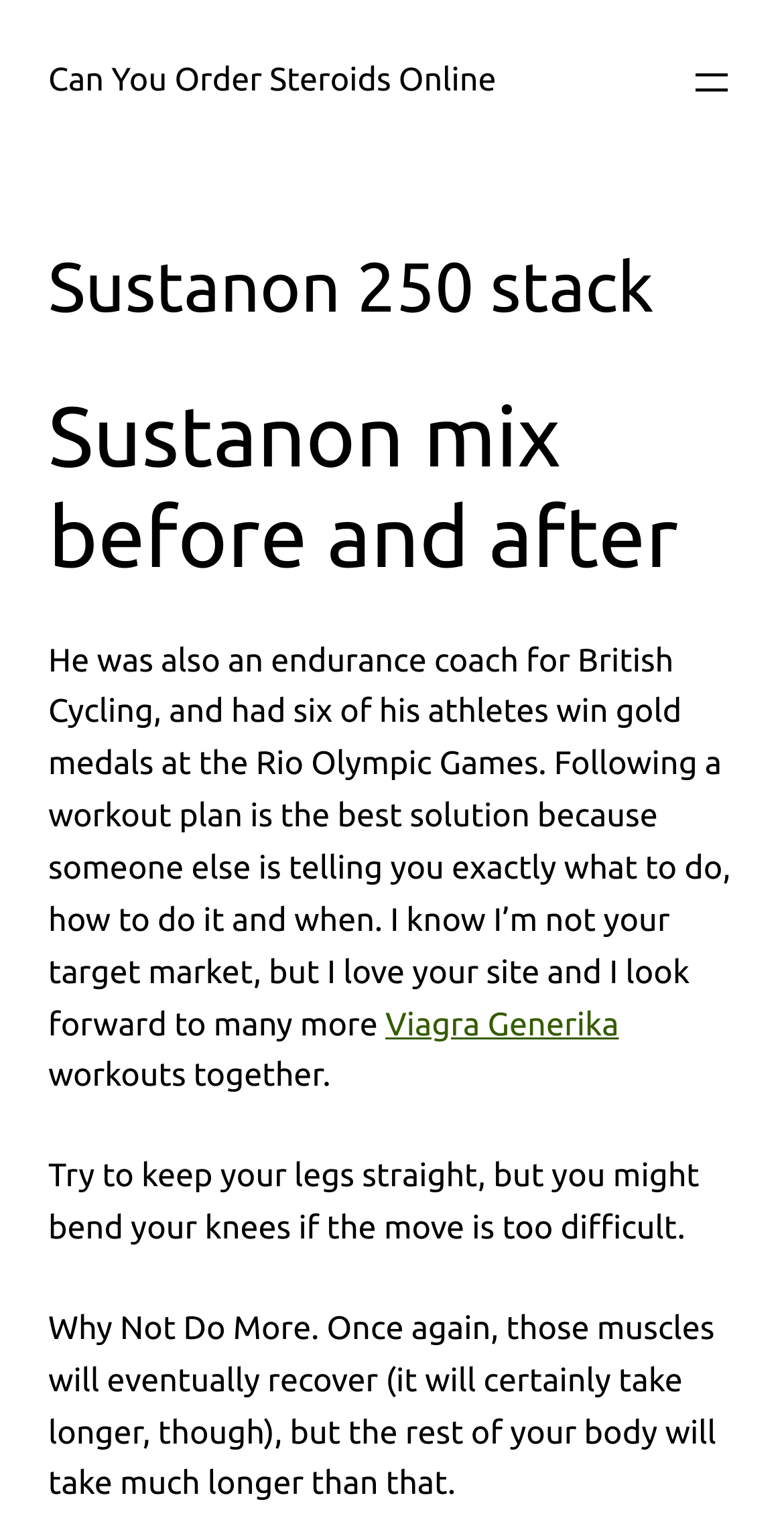Provide the bounding box coordinates of the HTML element this sentence describes: "Aretha Davis".

None